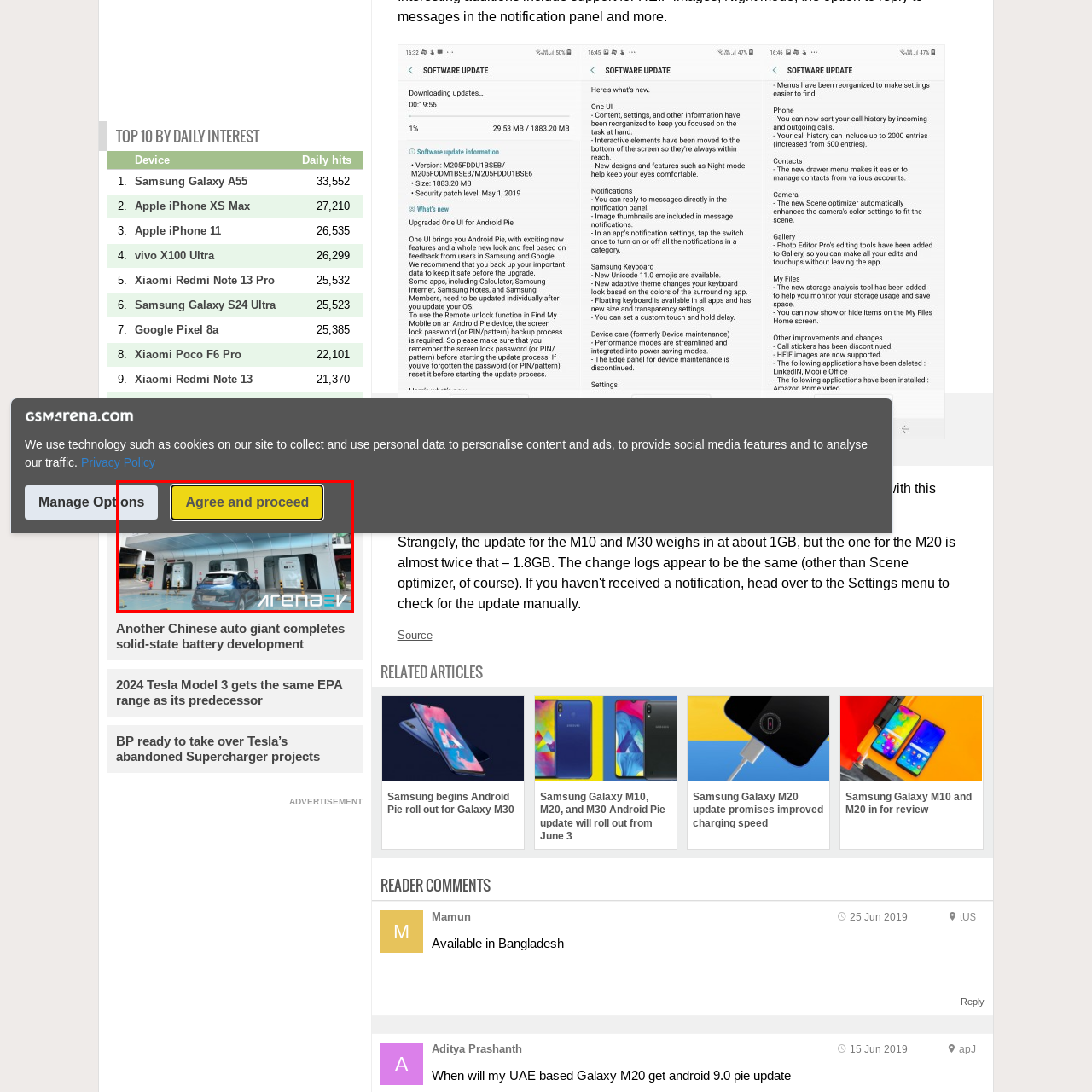What is the purpose of the button? Look at the image outlined by the red bounding box and provide a succinct answer in one word or a brief phrase.

User agreement